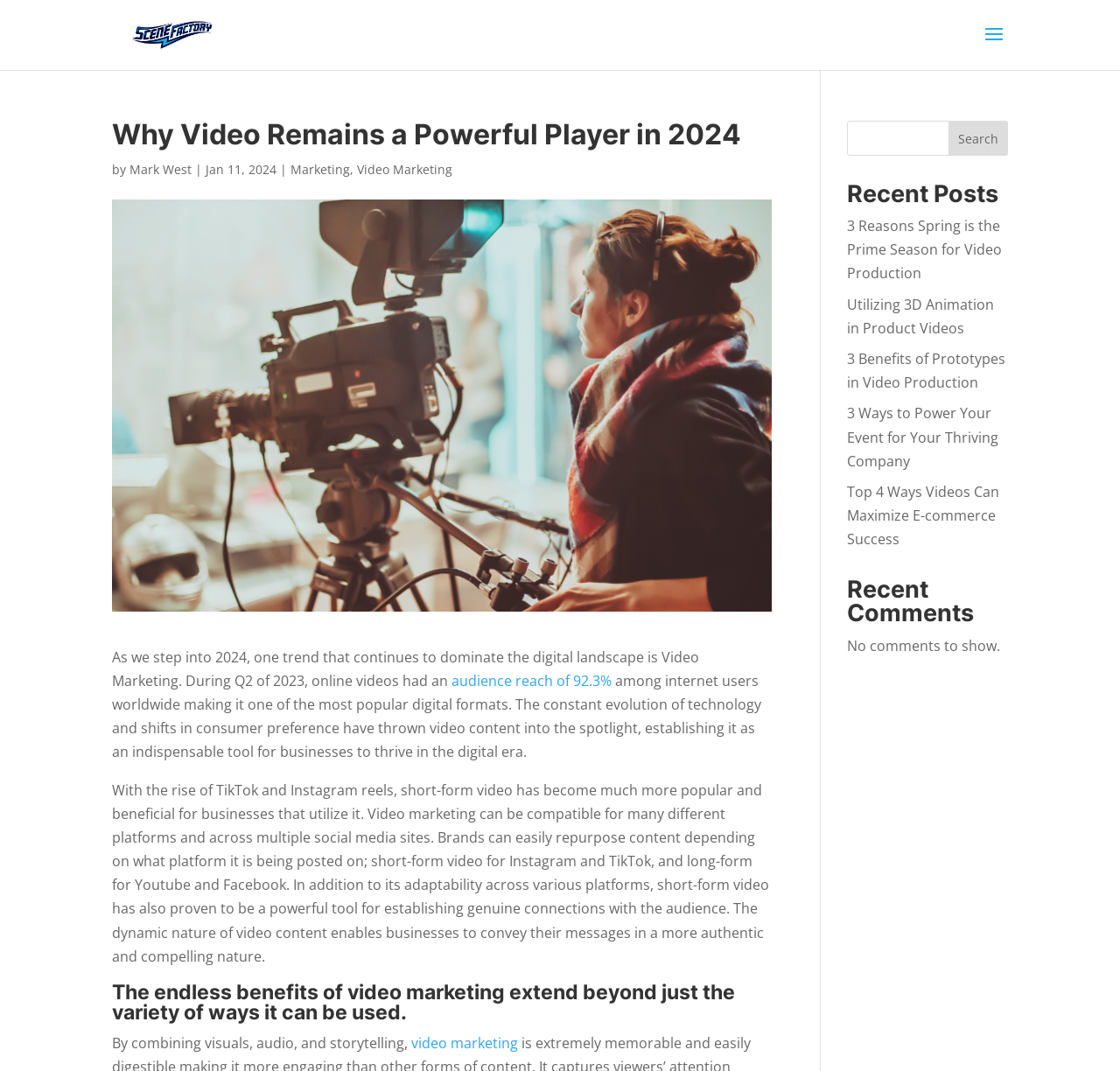Please provide a one-word or short phrase answer to the question:
What is the purpose of short-form video?

Establishing genuine connections